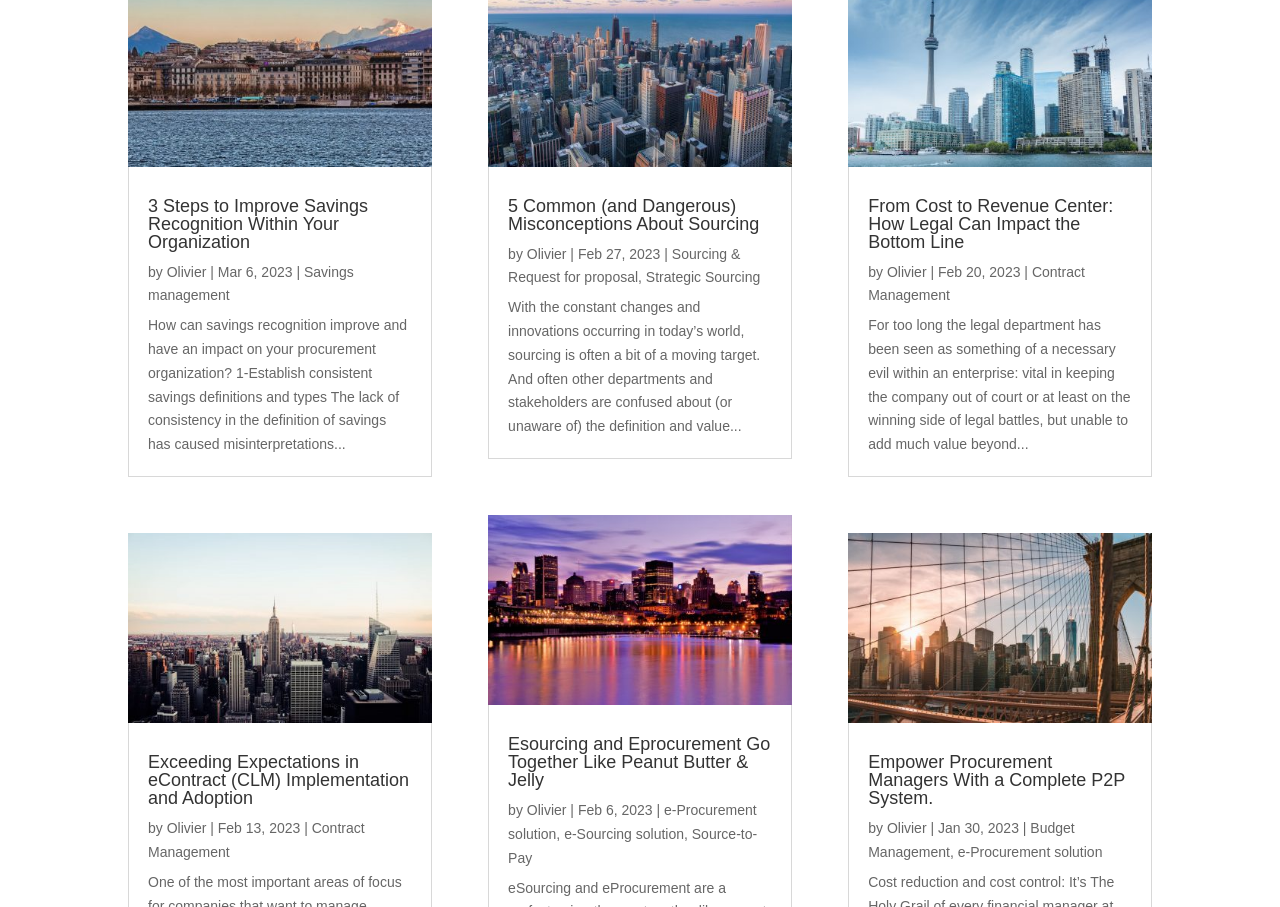Use the details in the image to answer the question thoroughly: 
How many articles are on the webpage?

There are six headings on the webpage, each corresponding to a separate article, indicating that there are six articles on the webpage.